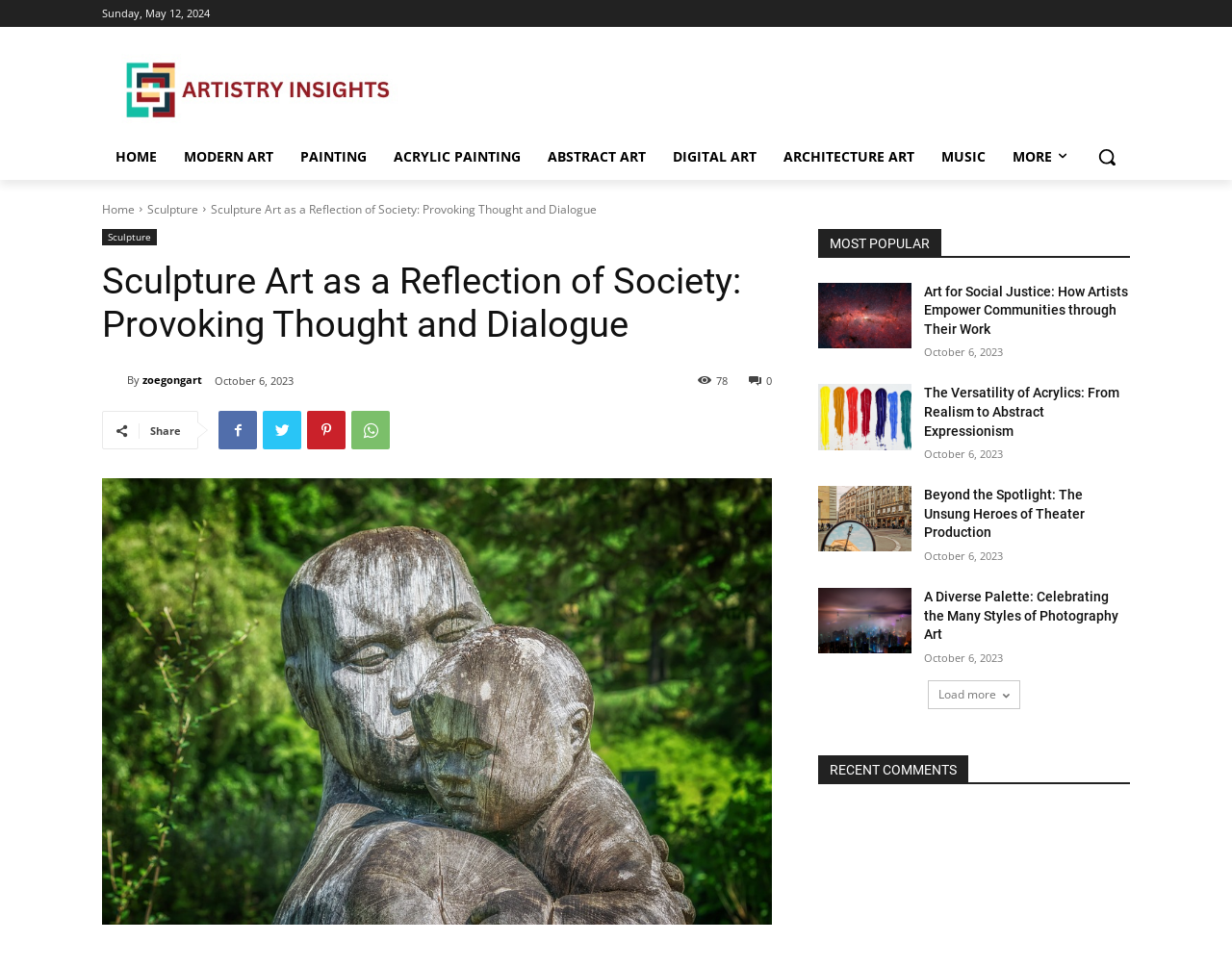Using the description: "WhatsApp", determine the UI element's bounding box coordinates. Ensure the coordinates are in the format of four float numbers between 0 and 1, i.e., [left, top, right, bottom].

[0.285, 0.425, 0.316, 0.465]